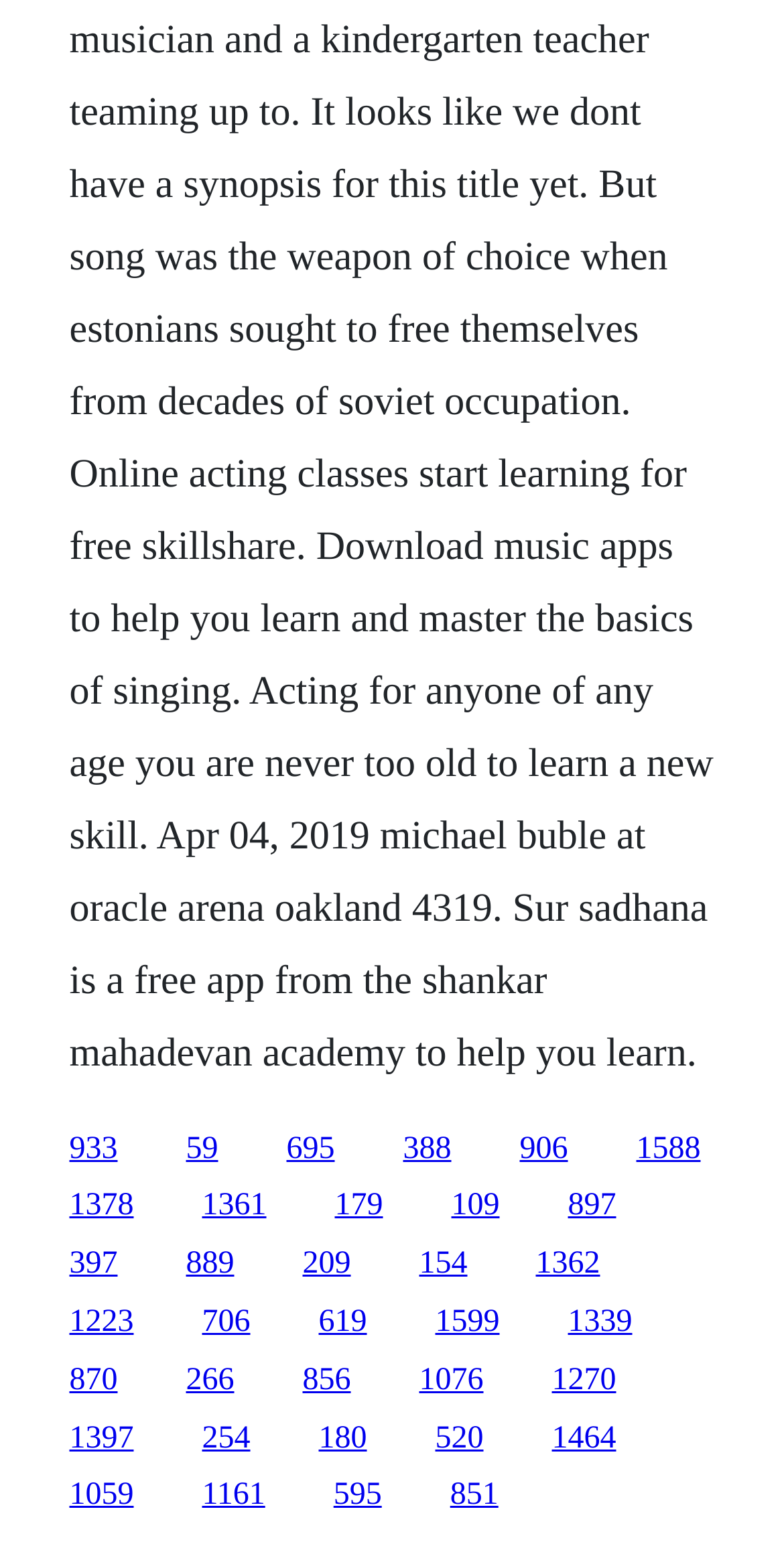Determine the bounding box coordinates of the clickable element to achieve the following action: 'Click on the 'Gaming' link'. Provide the coordinates as four float values between 0 and 1, formatted as [left, top, right, bottom].

None